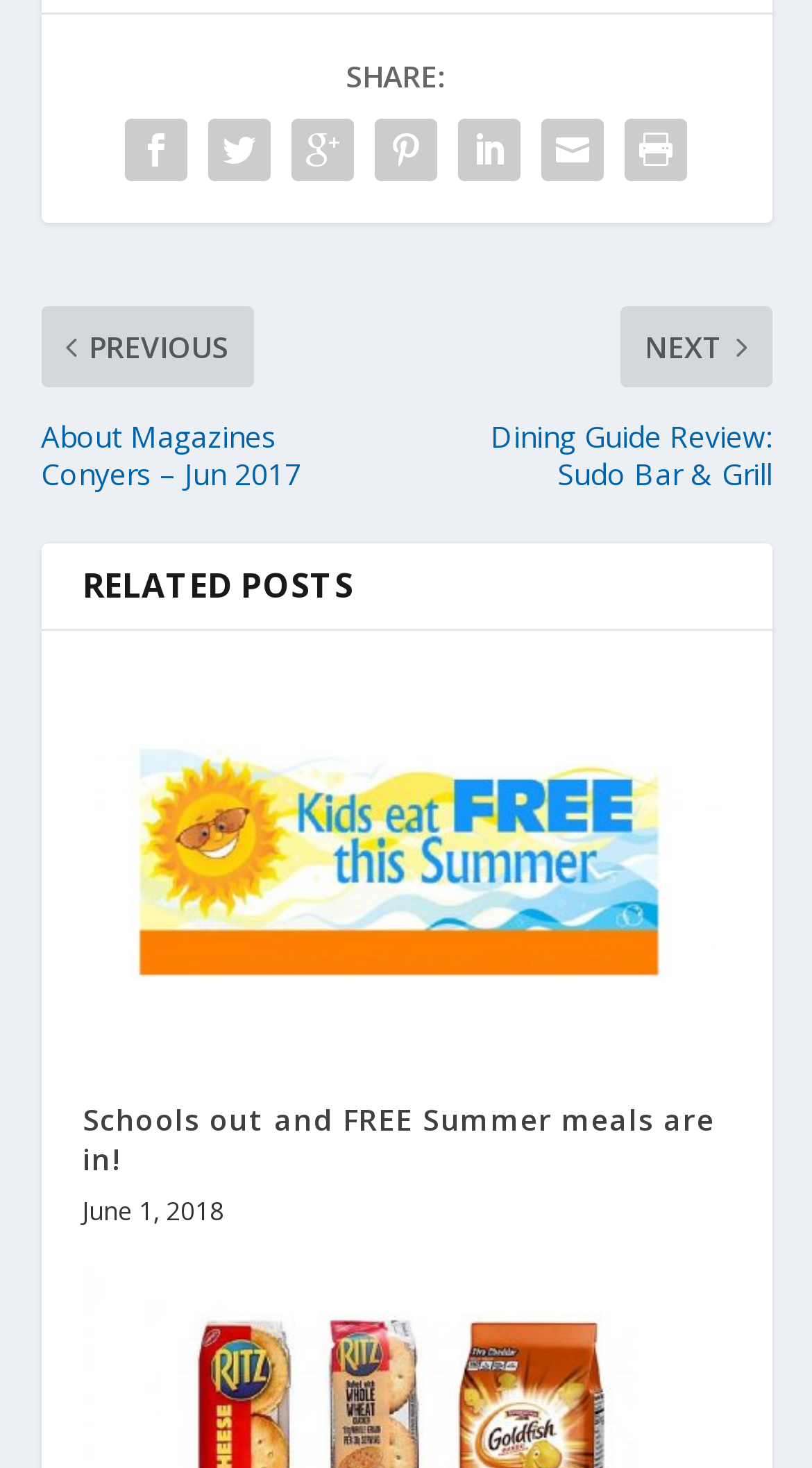Respond with a single word or phrase for the following question: 
What is the content of the image?

Schools out and FREE Summer meals are in!